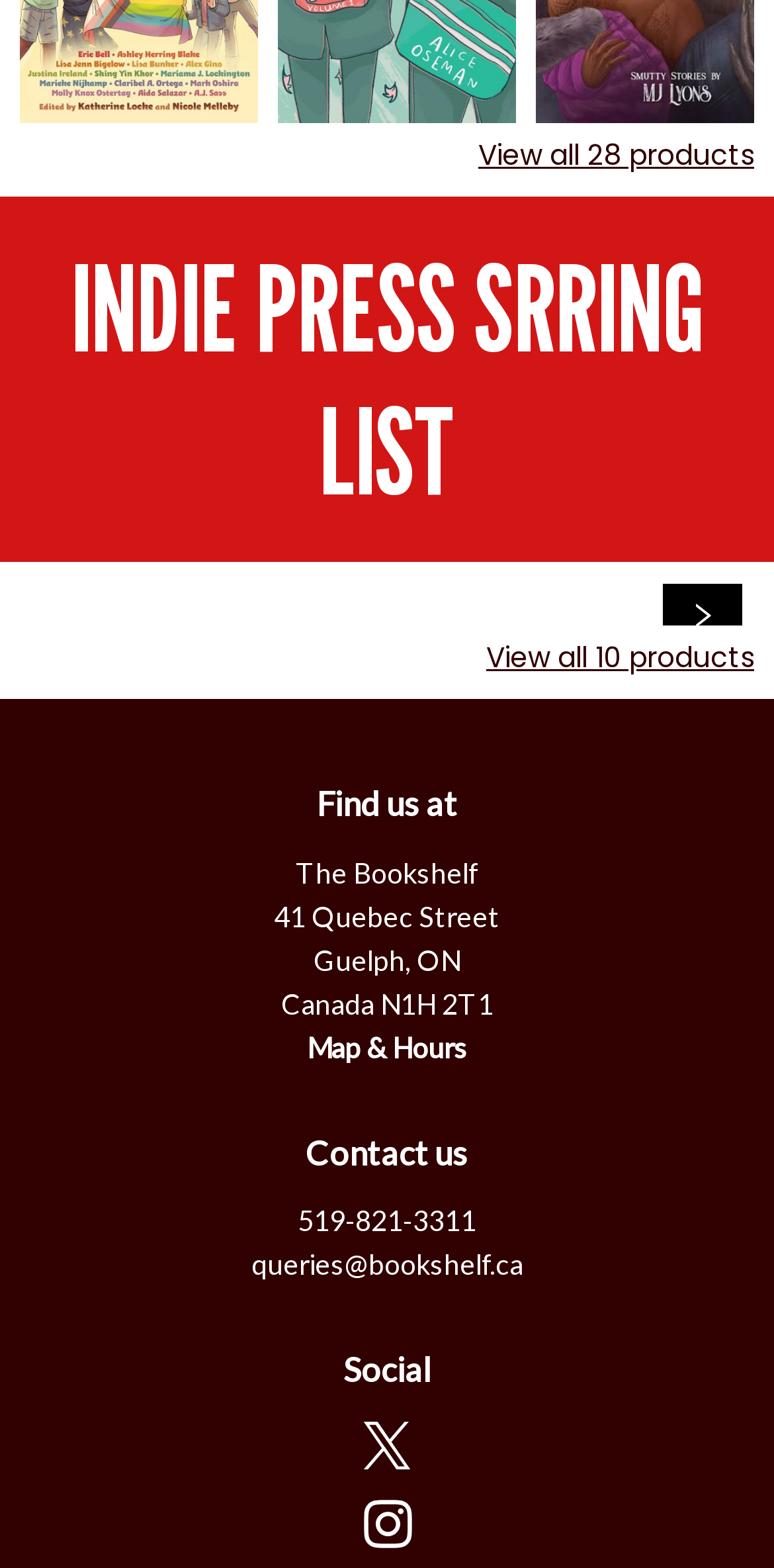What is the name of the bookstore? Using the information from the screenshot, answer with a single word or phrase.

The Bookshelf